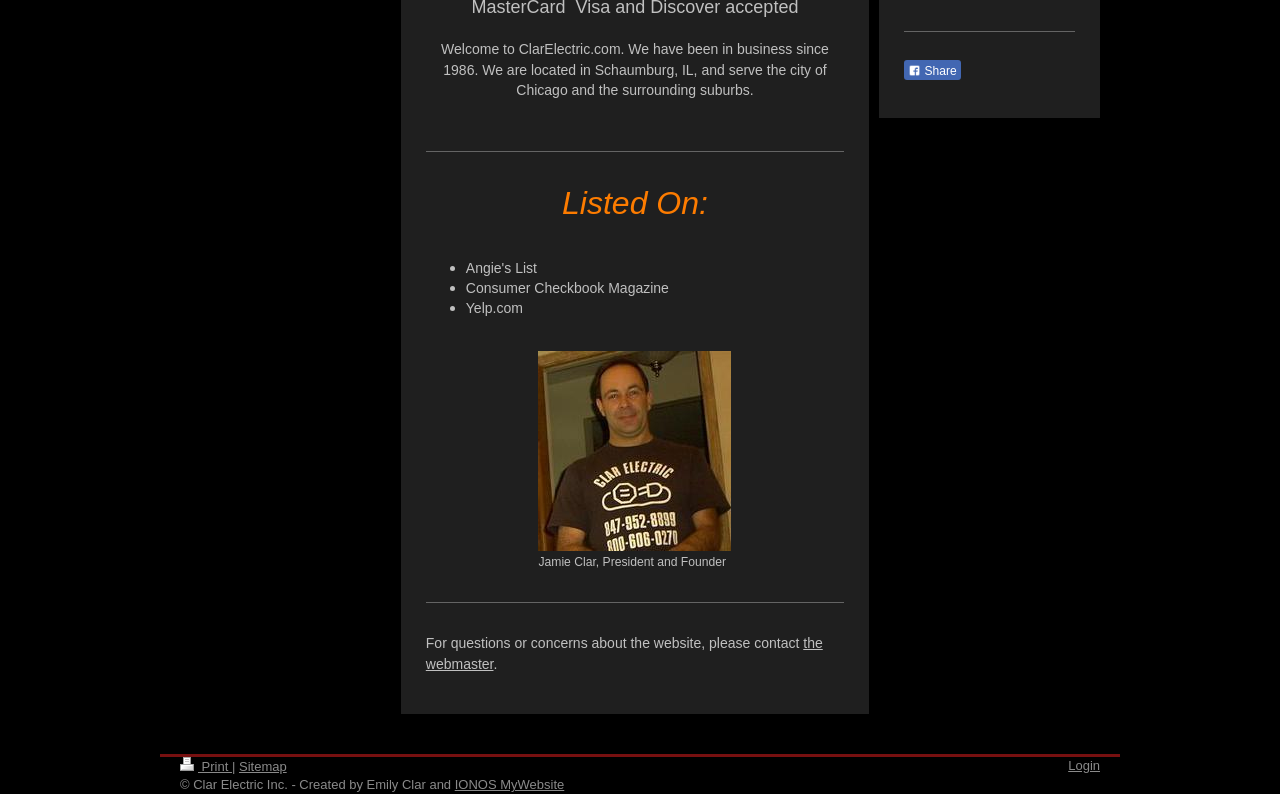Given the description "Sitemap", provide the bounding box coordinates of the corresponding UI element.

[0.187, 0.956, 0.224, 0.975]